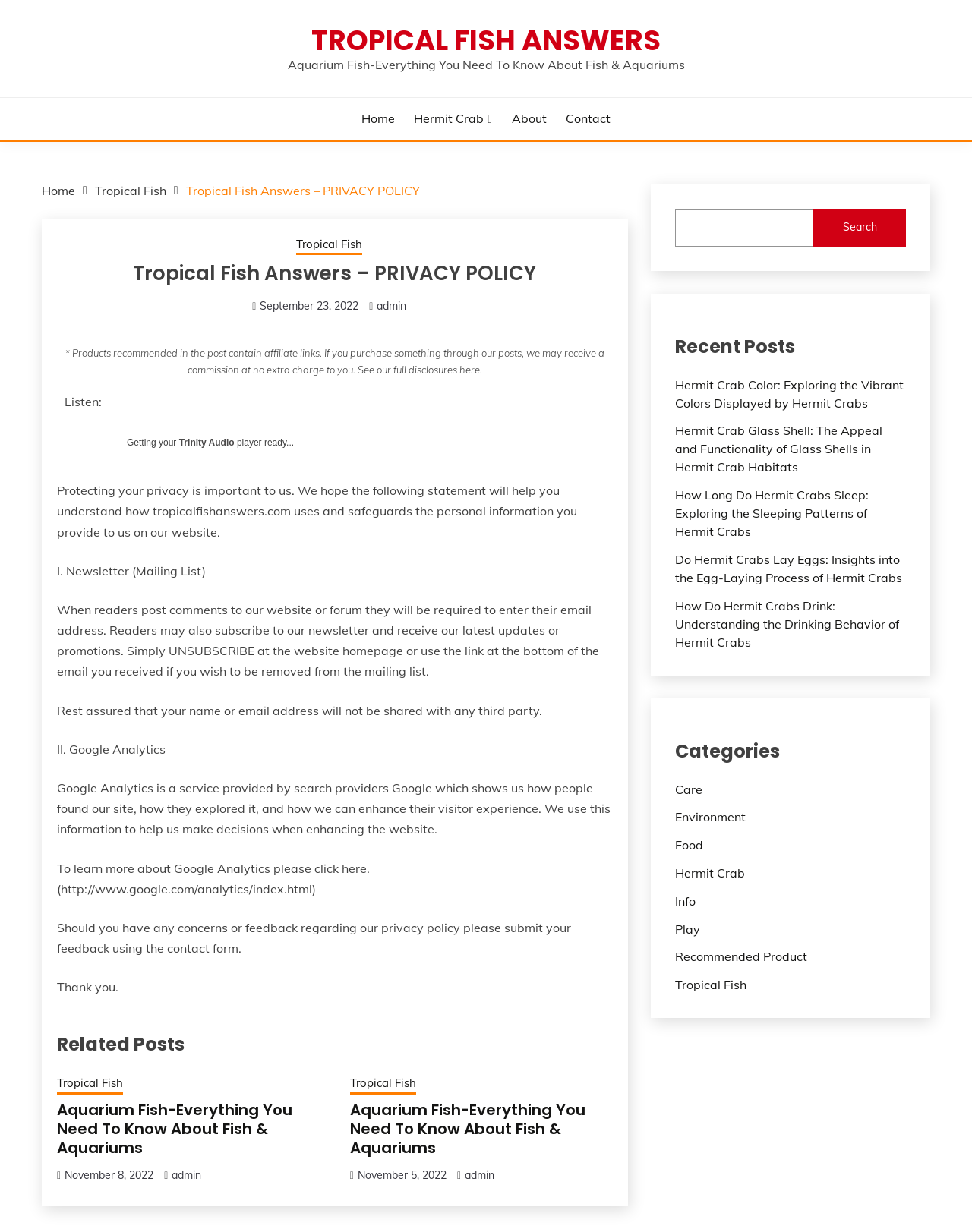Please give a succinct answer to the question in one word or phrase:
How many categories are there in the 'Categories' section?

9